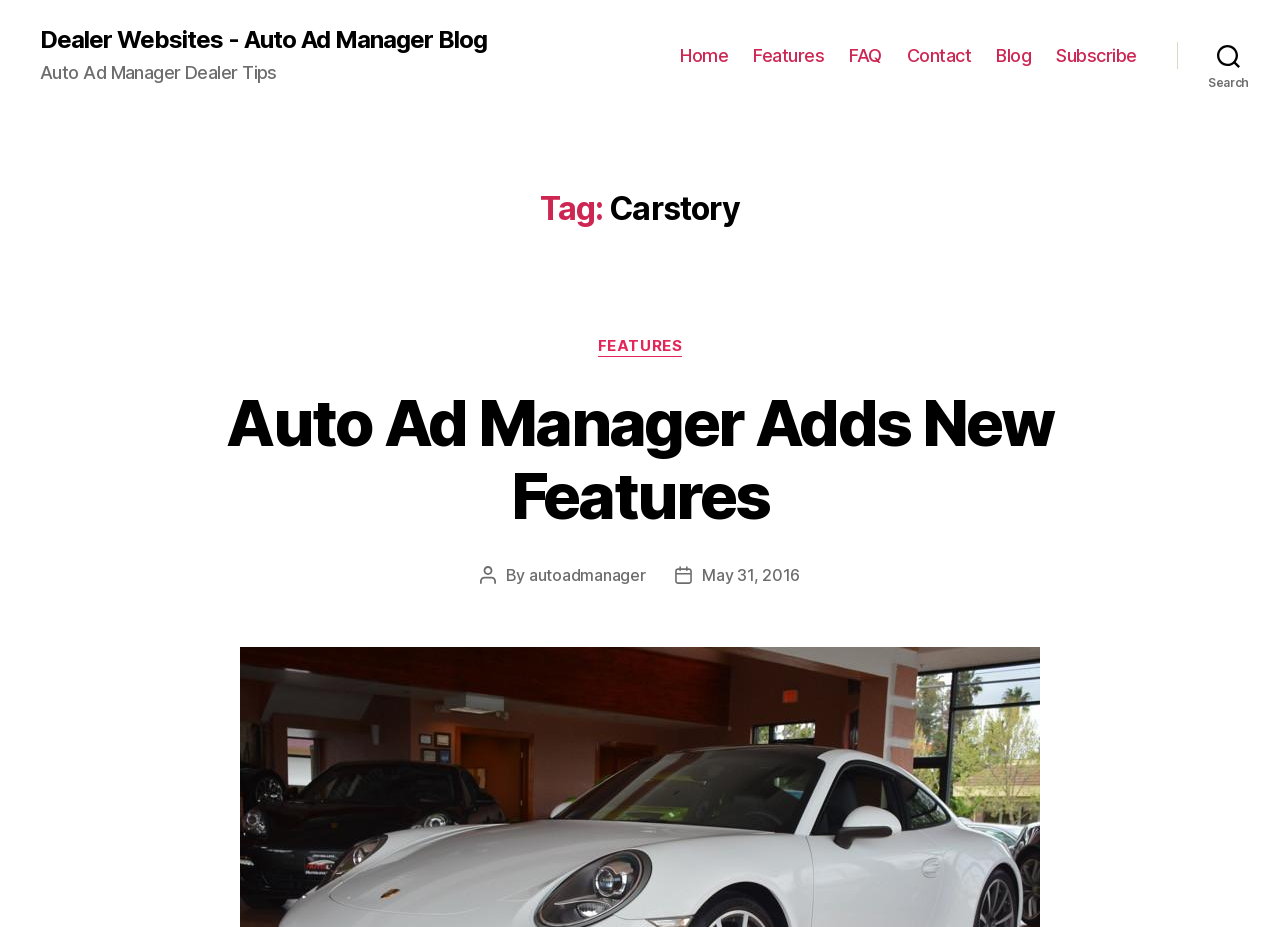Using the given element description, provide the bounding box coordinates (top-left x, top-left y, bottom-right x, bottom-right y) for the corresponding UI element in the screenshot: get involved

None